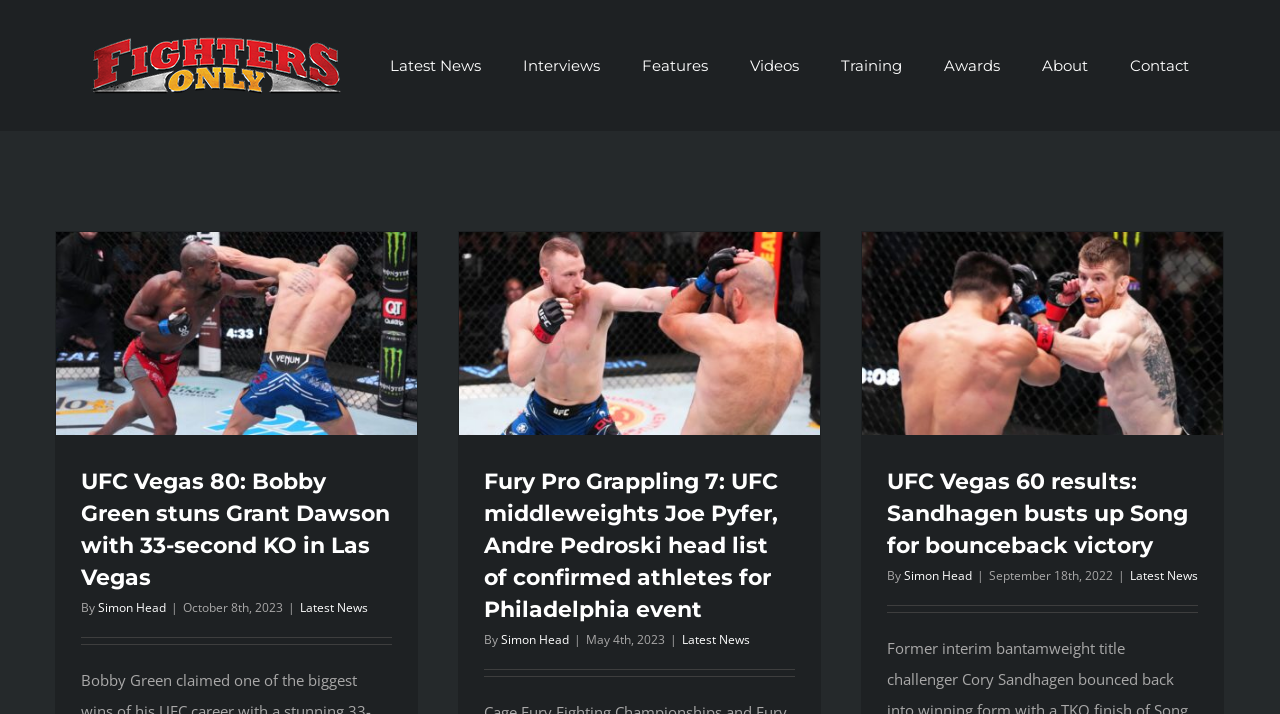What is the bounding box coordinate of the main menu?
Refer to the image and give a detailed answer to the question.

The main menu is located at the top of the webpage, and its bounding box coordinate is [0.305, 0.043, 0.929, 0.141] as indicated by the navigation element with the text 'Main Menu'.